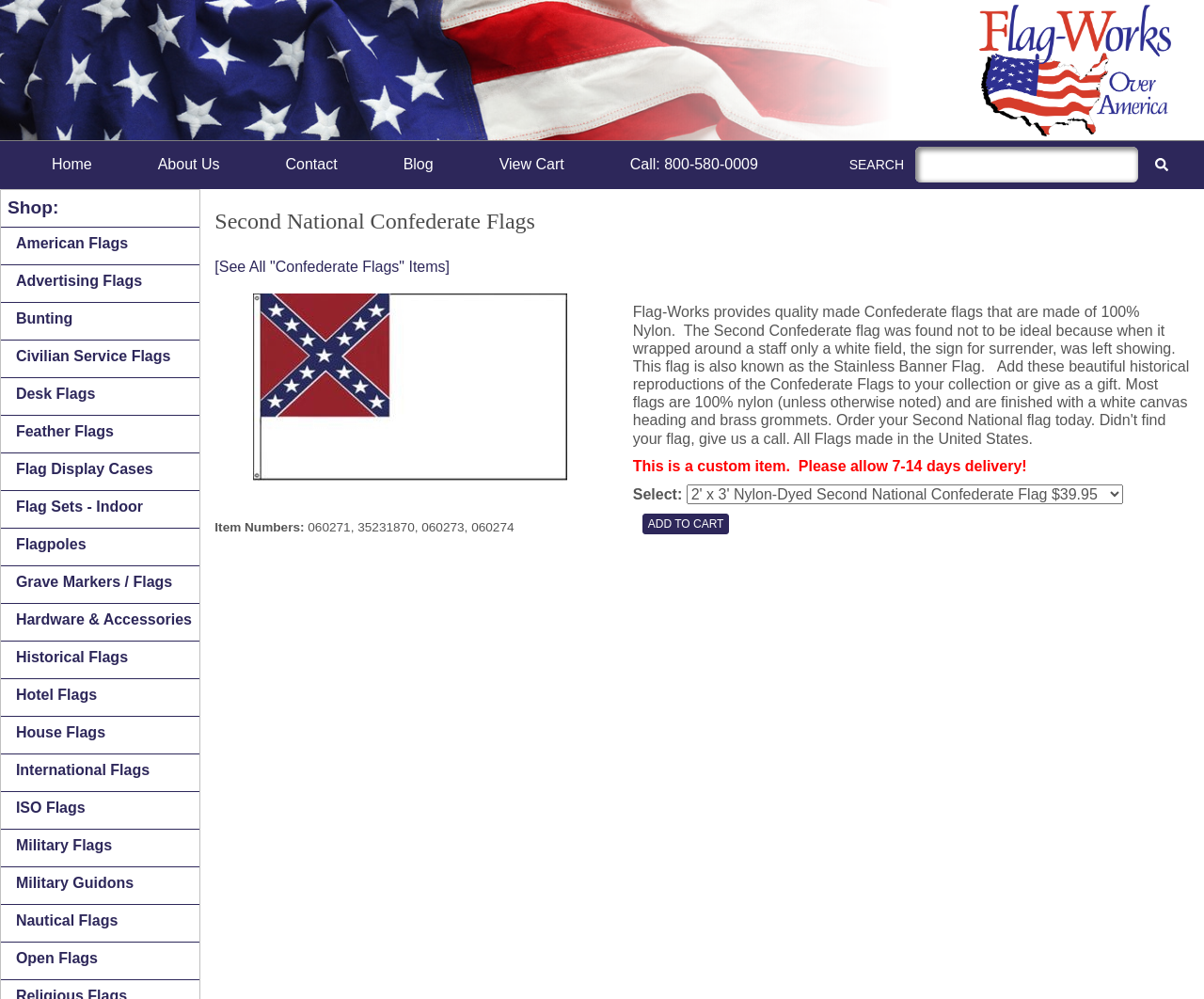Locate the bounding box coordinates of the element to click to perform the following action: 'Call customer service'. The coordinates should be given as four float values between 0 and 1, in the form of [left, top, right, bottom].

[0.512, 0.141, 0.641, 0.188]